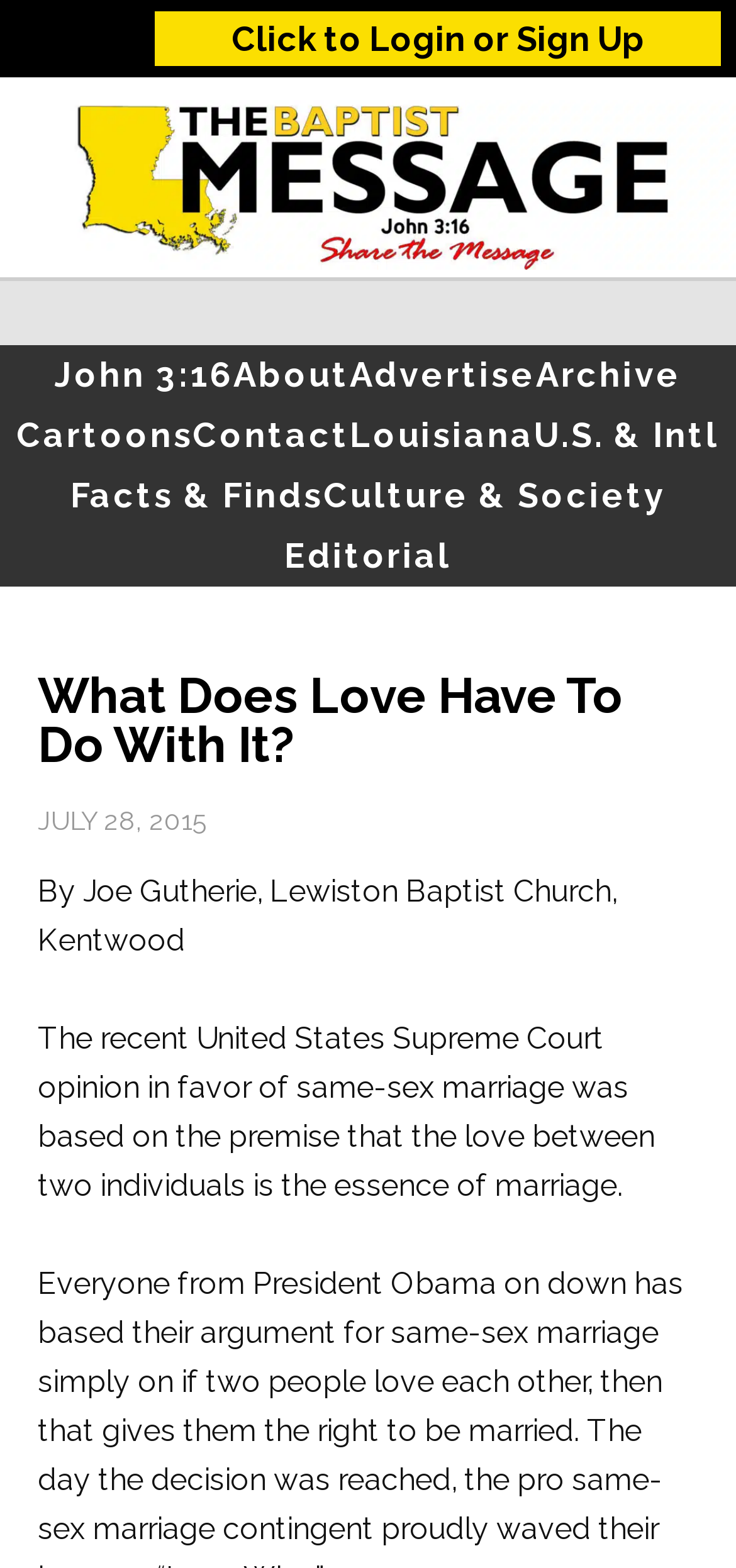Identify the bounding box coordinates of the region that should be clicked to execute the following instruction: "Read about John 3:16".

[0.074, 0.22, 0.317, 0.259]